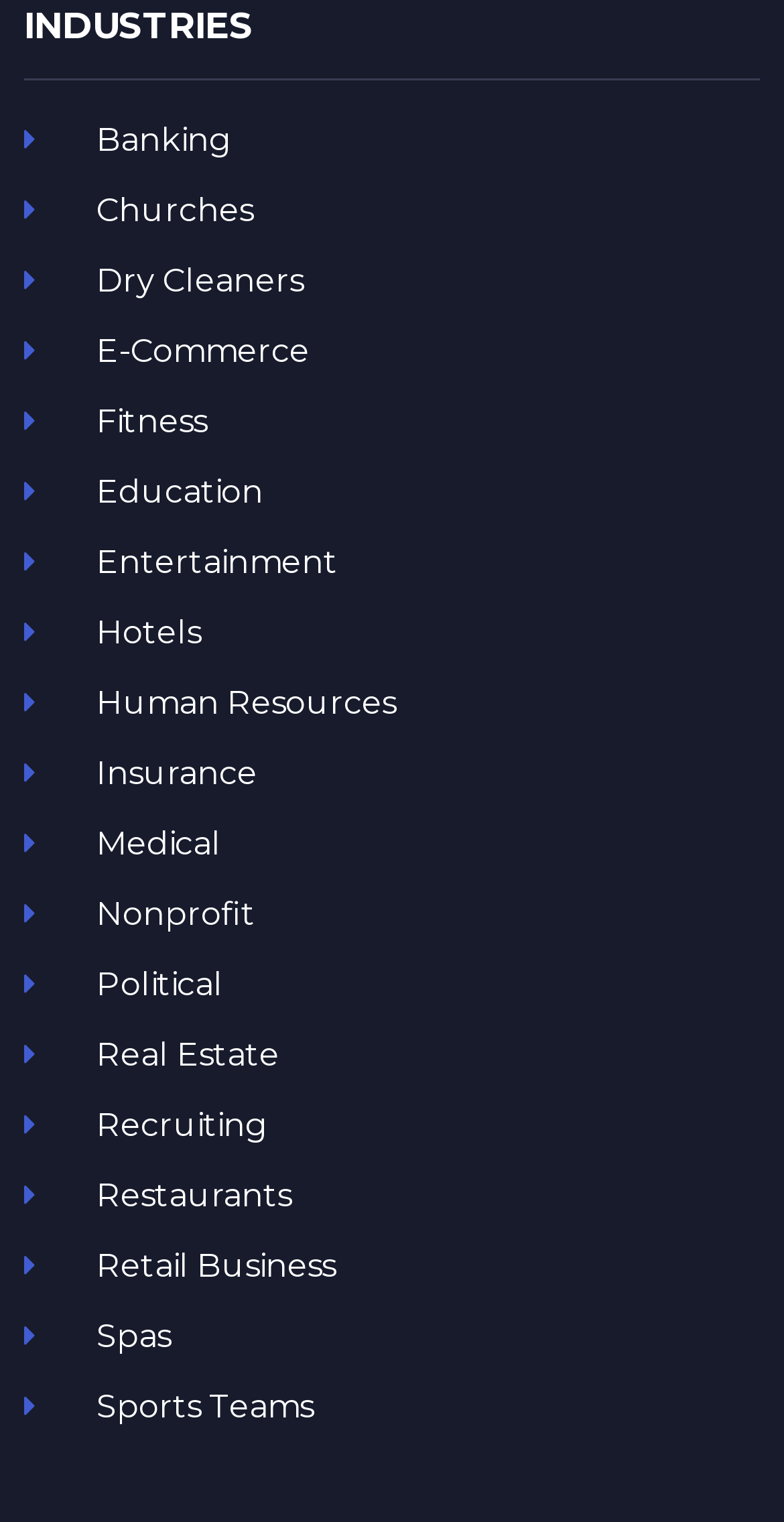What is the last industry listed?
Please respond to the question with a detailed and thorough explanation.

The last industry listed is 'Sports Teams' because it is the last link element under the 'INDUSTRIES' heading, with a bounding box coordinate of [0.031, 0.901, 0.969, 0.948].